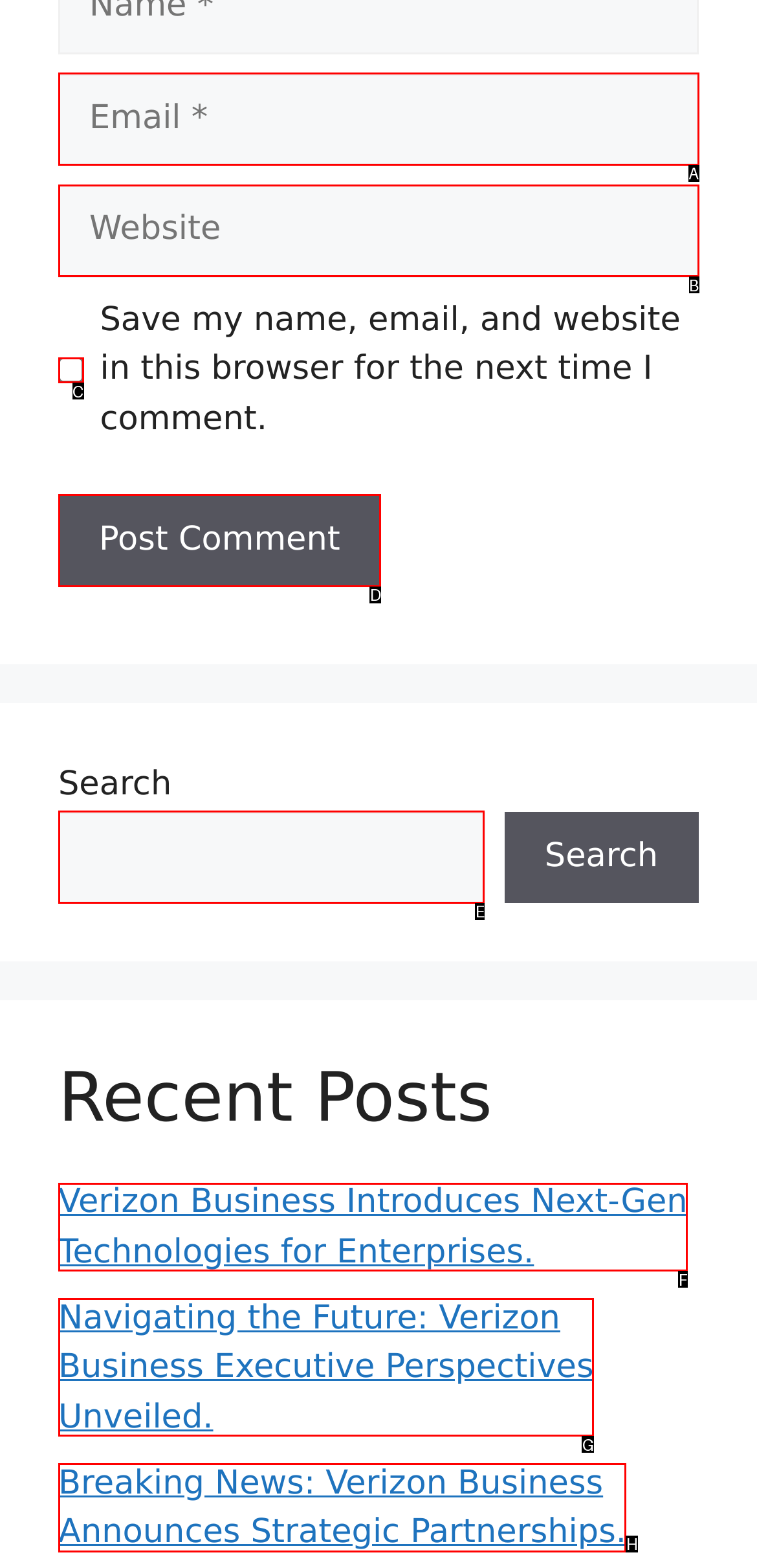Select the HTML element that fits the following description: parent_node: Comment name="url" placeholder="Website"
Provide the letter of the matching option.

B